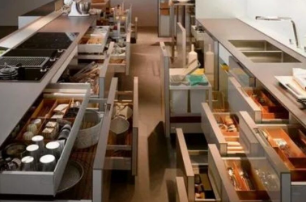Provide a comprehensive description of the image.

This image showcases a modern kitchen interior, emphasizing sleek design and organized storage solutions. The kitchen features multiple drawers pulled open, revealing an array of kitchenware, including utensils, containers, and glassware, promoting a clean and efficient cooking space. The minimalistic cabinetry and countertop design create a harmonious flow, highlighting functionality without compromising on style. This Setting reflects contemporary trends in kitchen design, focusing on accessibility and the seamless integration of storage solutions to enhance the culinary experience.